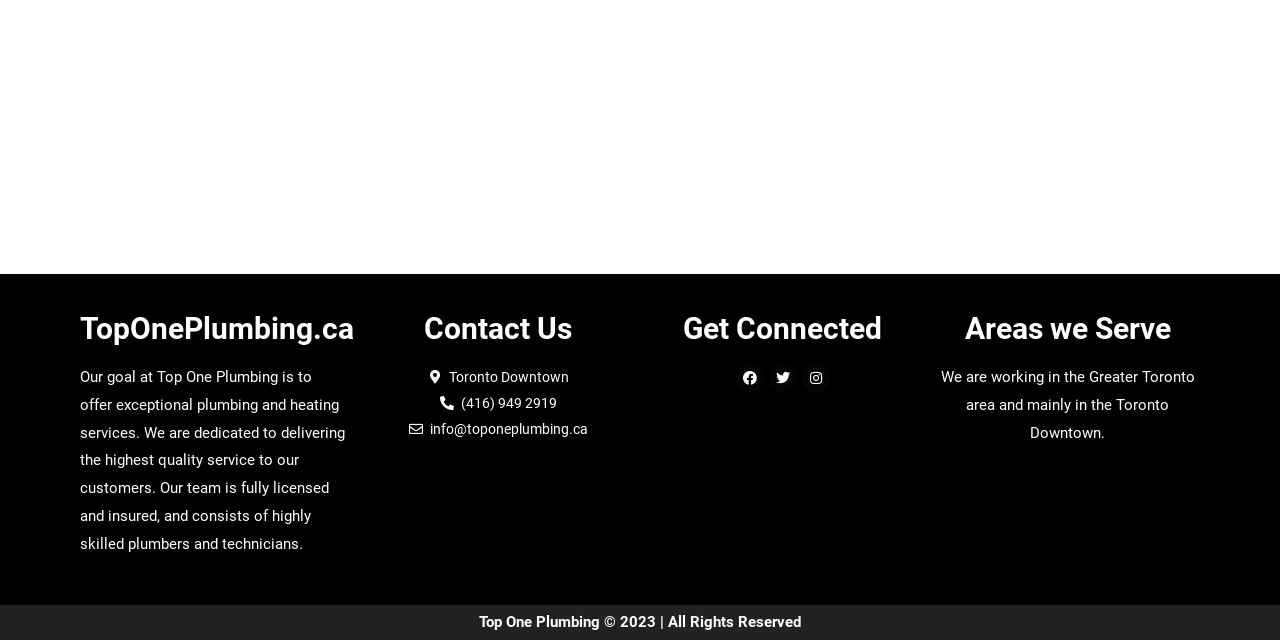Given the following UI element description: "(416) 949 2919", find the bounding box coordinates in the webpage screenshot.

[0.342, 0.609, 0.435, 0.65]